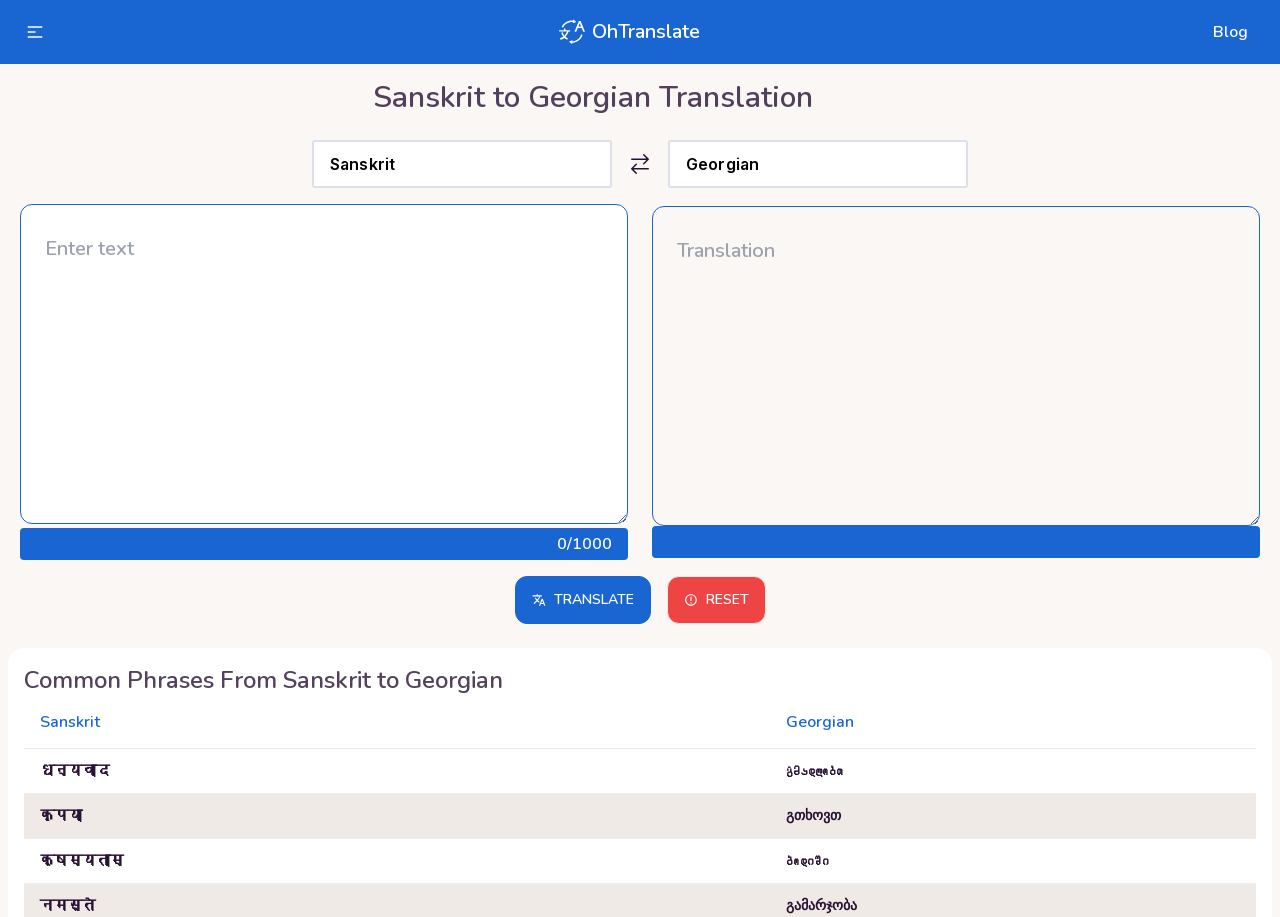Refer to the element description parent_node: 0/1000 placeholder="Enter text" and identify the corresponding bounding box in the screenshot. Format the coordinates as (top-left x, top-left y, bottom-right x, bottom-right y) with values in the range of 0 to 1.

[0.016, 0.222, 0.491, 0.571]